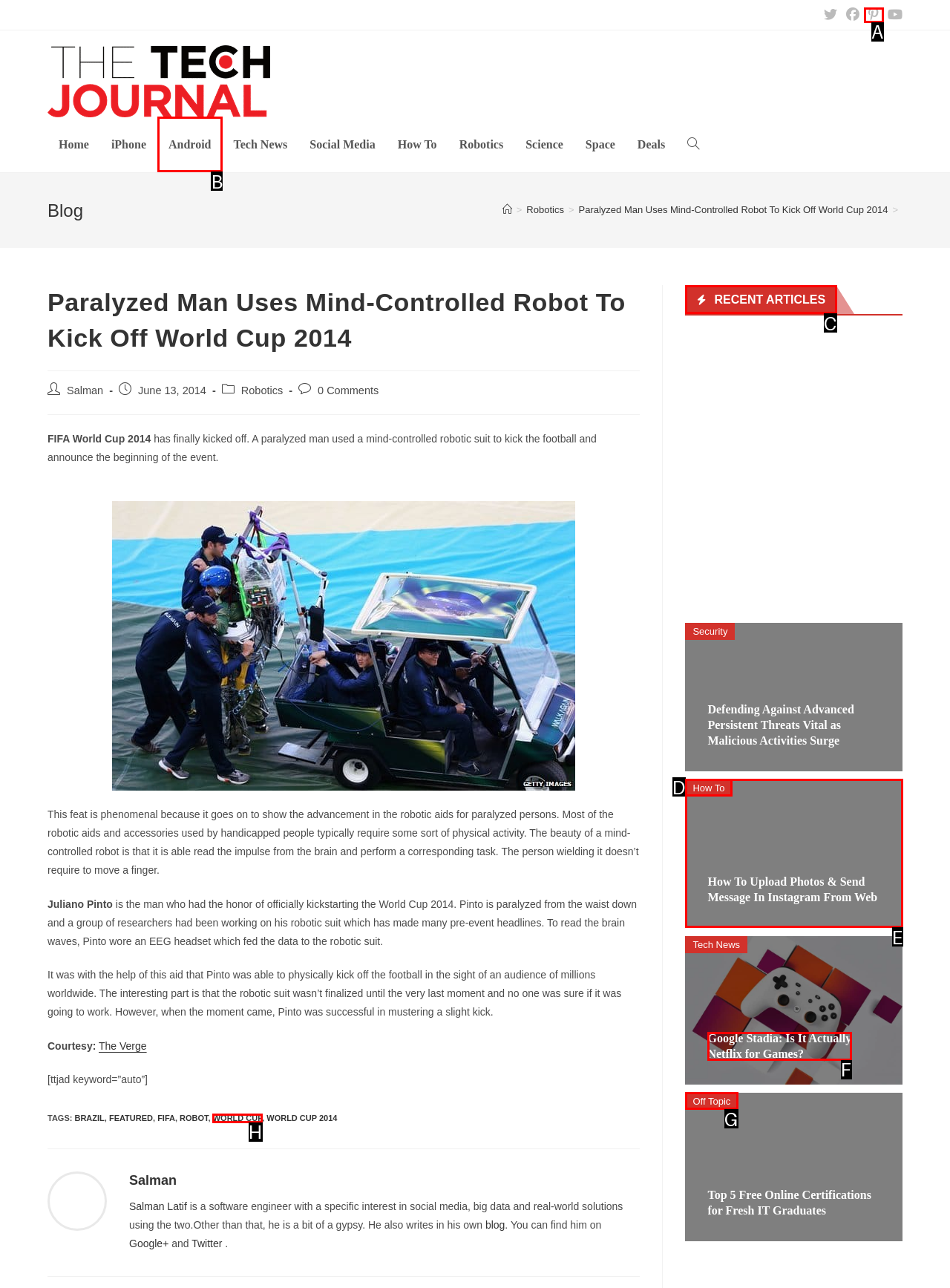Based on the element description: Recent Articles, choose the HTML element that matches best. Provide the letter of your selected option.

C